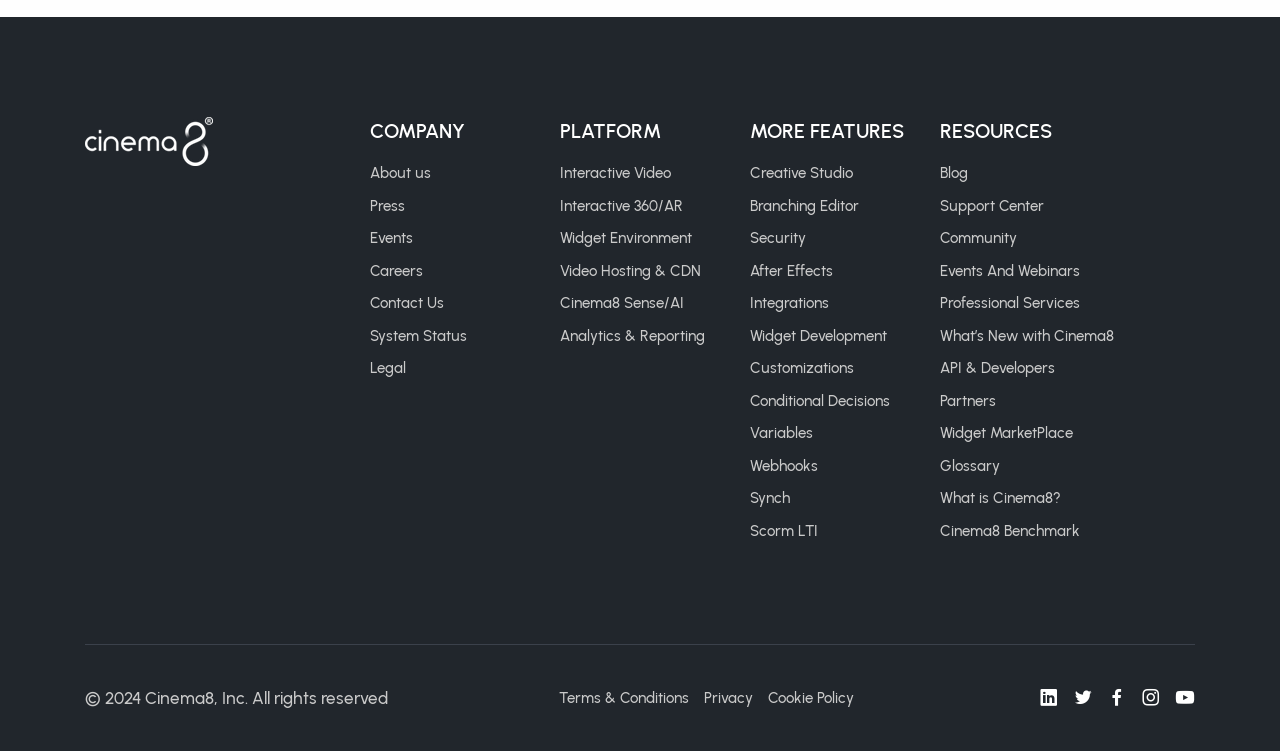Give the bounding box coordinates for the element described by: "Terms & Conditions".

[0.437, 0.913, 0.538, 0.947]